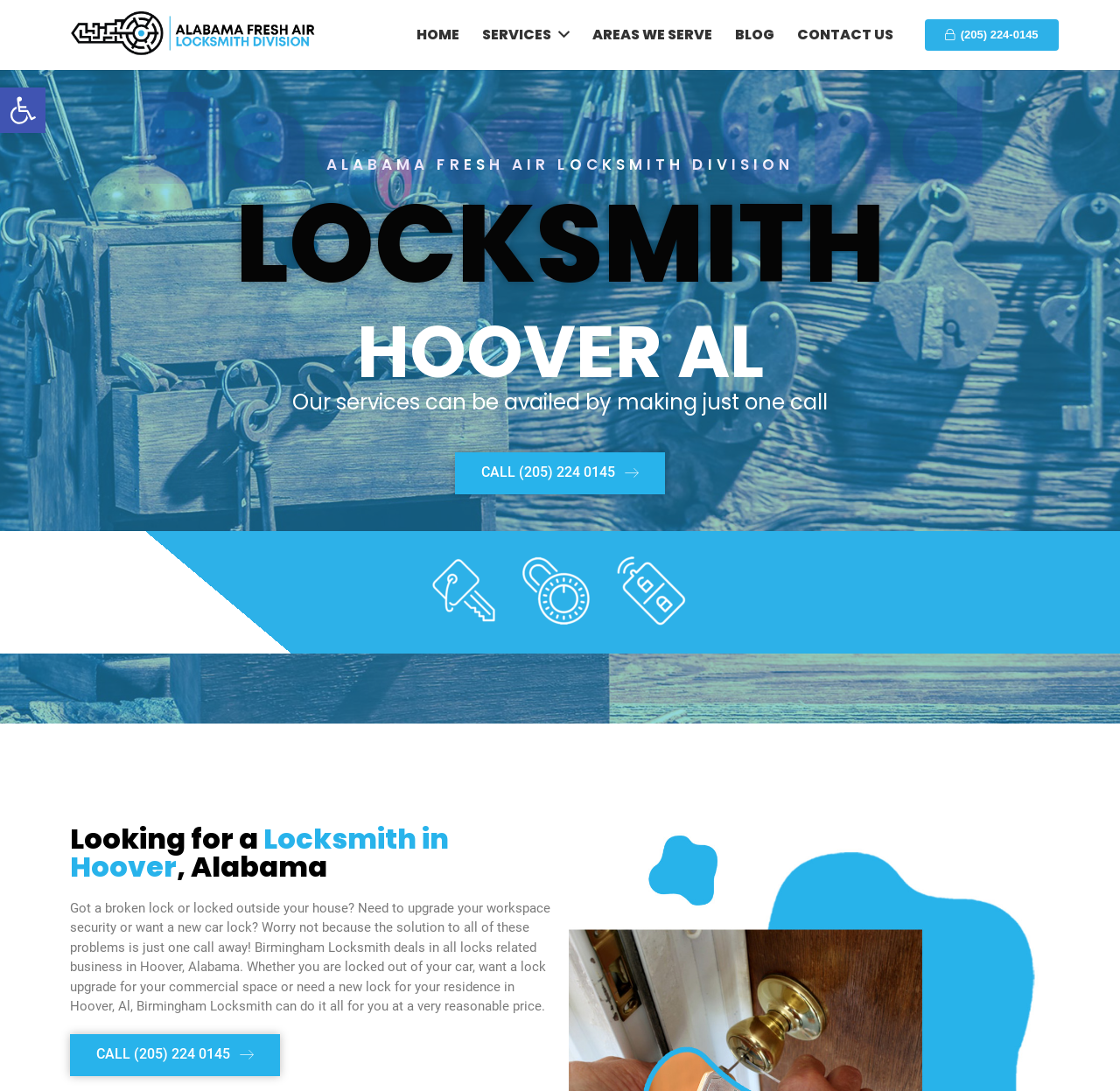What services does the company offer?
Refer to the screenshot and respond with a concise word or phrase.

Residential, commercial & automobile locksmith services